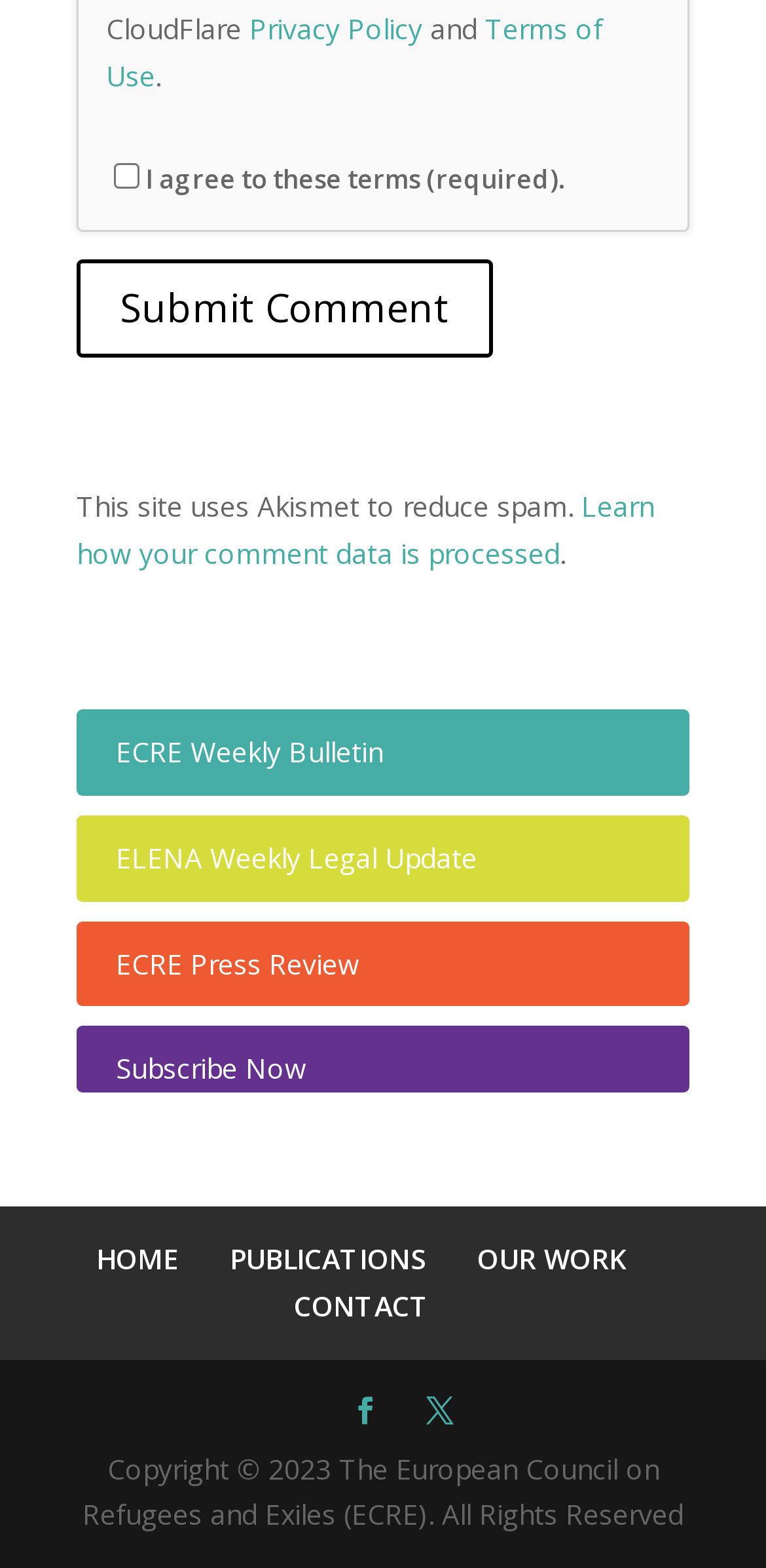Please locate the bounding box coordinates of the element that needs to be clicked to achieve the following instruction: "Check the 'I agree to these terms' checkbox". The coordinates should be four float numbers between 0 and 1, i.e., [left, top, right, bottom].

[0.149, 0.104, 0.182, 0.12]